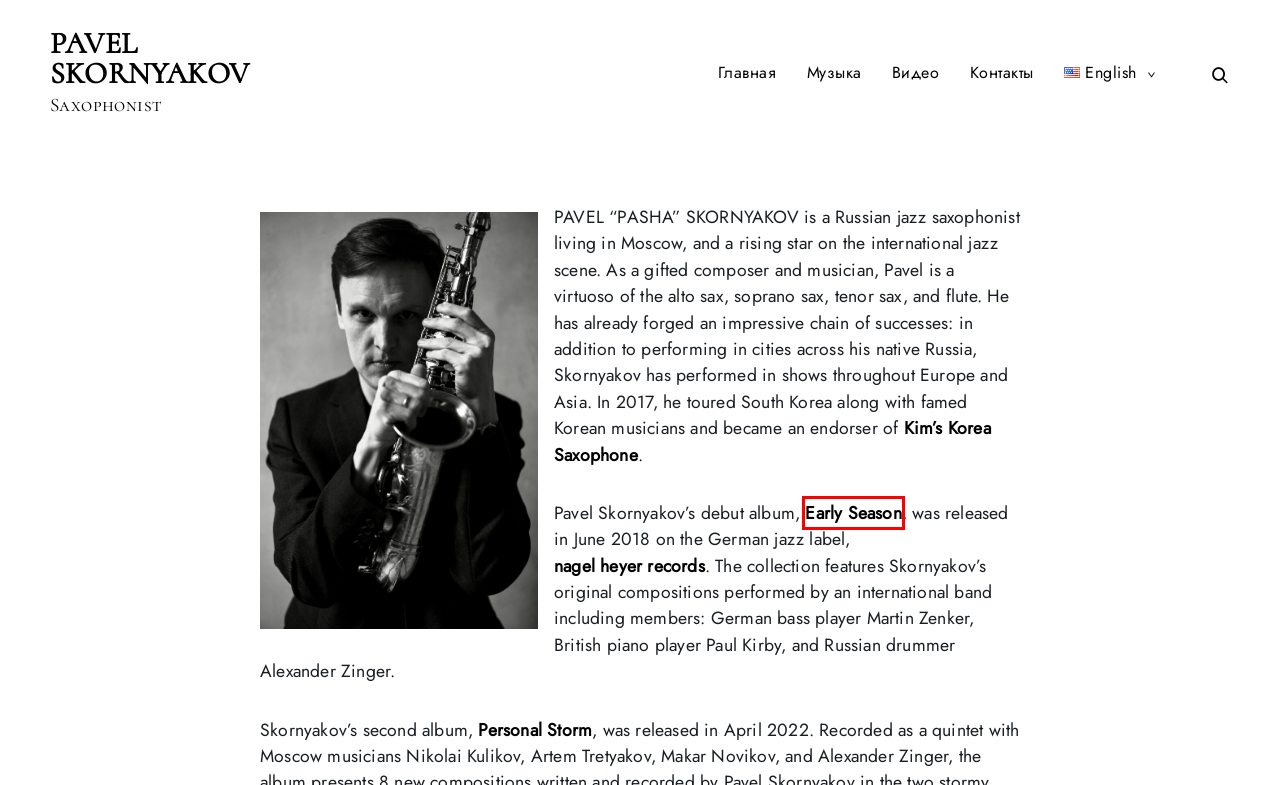Review the screenshot of a webpage containing a red bounding box around an element. Select the description that best matches the new webpage after clicking the highlighted element. The options are:
A. Early Season by Pavel Skornyakov
B. Discography – PAVEL SKORNYAKOV
C. Контакты — Павел Скорняков
D. Павел Скорняков — Альт-саксофон
E. 您的浏览器需要更新
F. Saxophone | Kim's Korea Saxophones | 대한민국
G. Видео — Павел Скорняков
H. Альбомы — Павел Скорняков

A